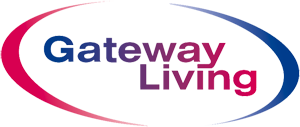What color is the text 'Gateway' in?
Using the information from the image, answer the question thoroughly.

According to the caption, the words 'Gateway Living' are prominently displayed in a clean, bold font, with 'Gateway' specifically in blue and 'Living' in a gradient of purple and pink.